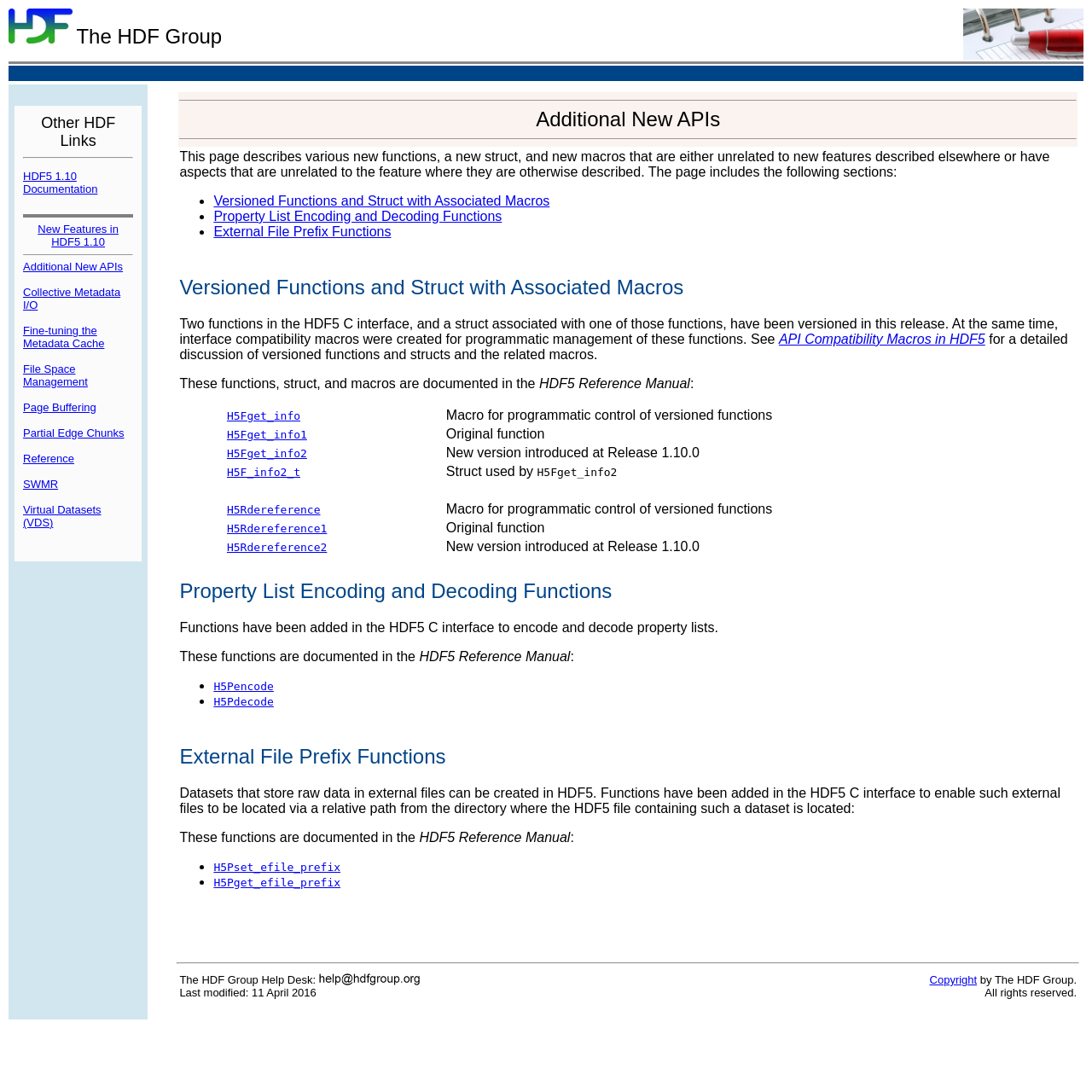Respond to the question below with a single word or phrase: What is the name of the struct associated with the H5Fget_info2 function?

H5F_info2_t